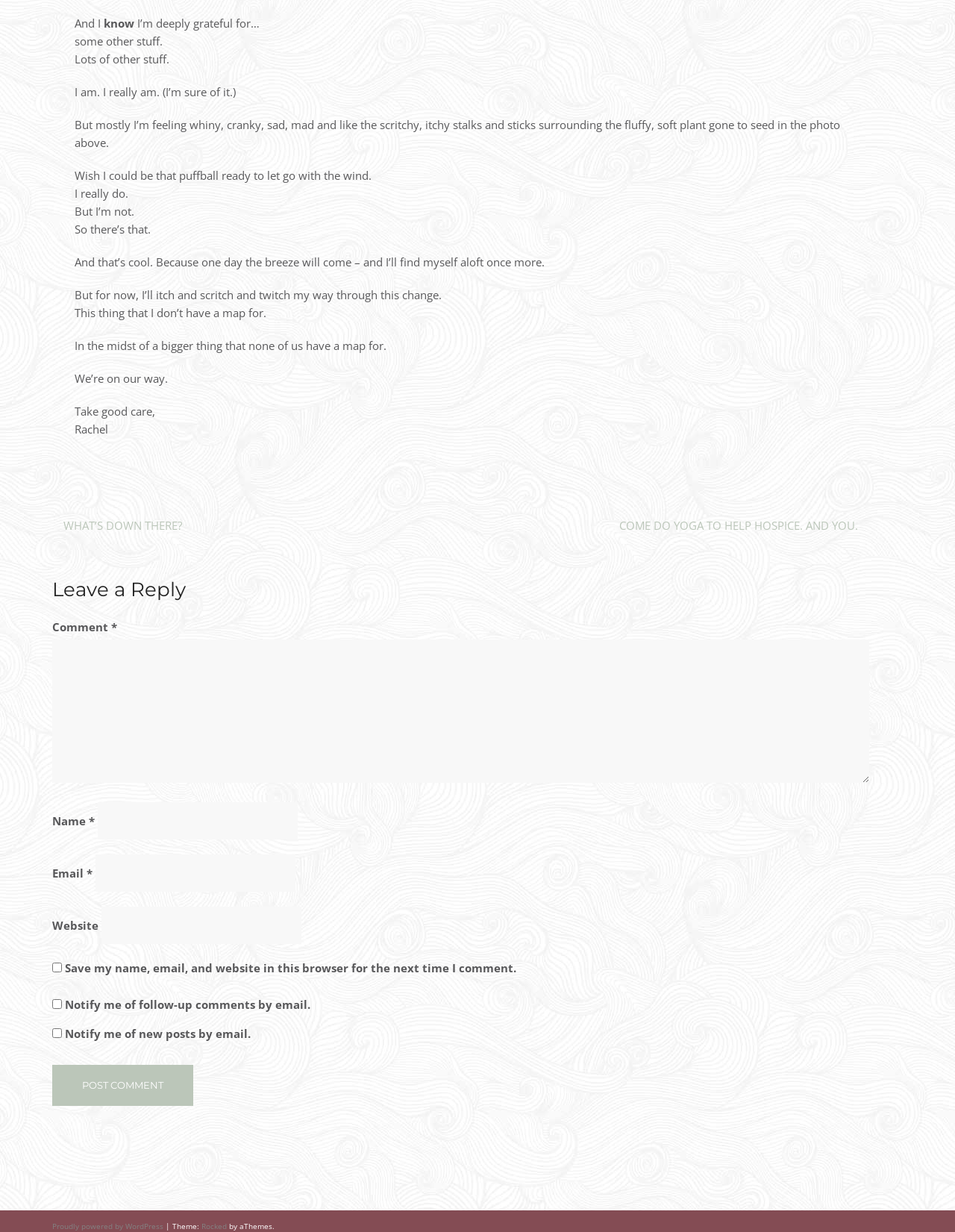How many links are there in the post navigation section?
Based on the image, give a one-word or short phrase answer.

2